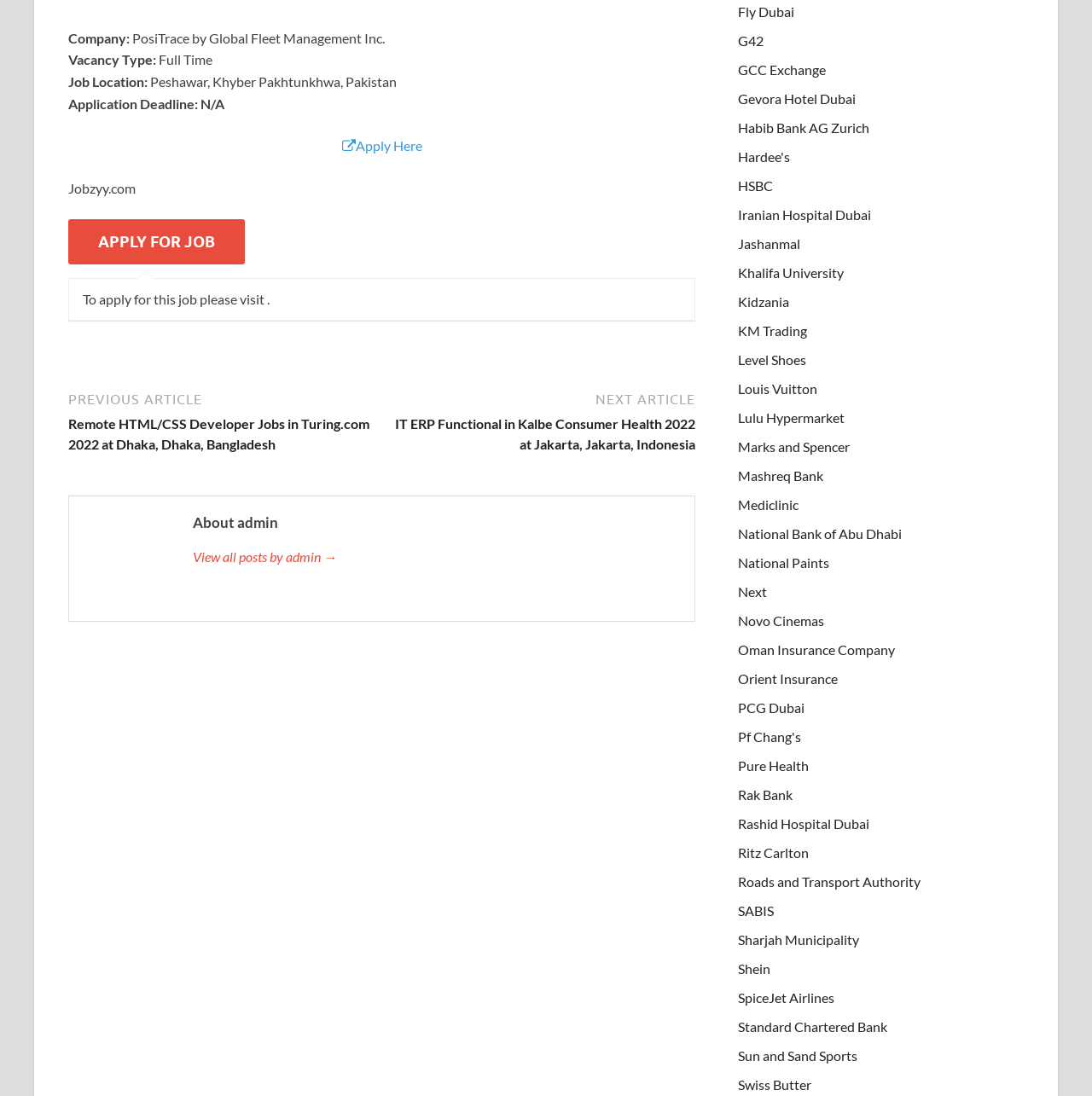Find the bounding box coordinates of the element I should click to carry out the following instruction: "Search for keywords".

None